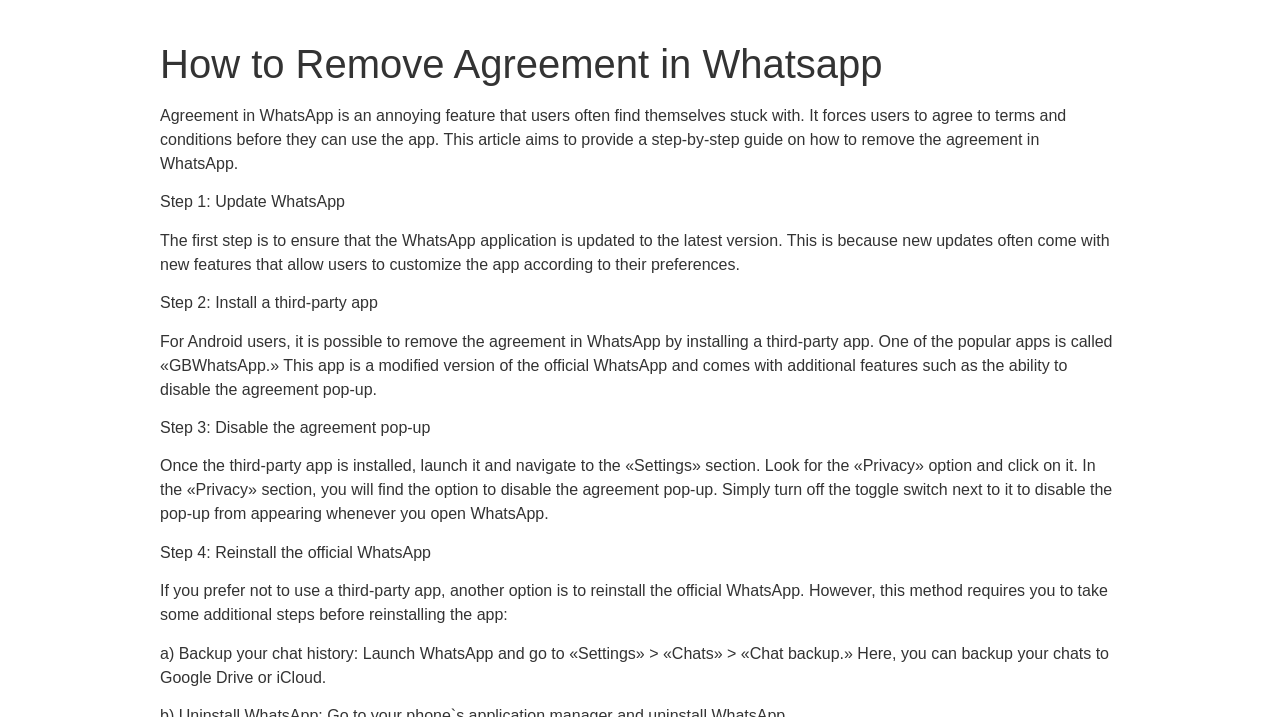Deliver a detailed narrative of the webpage's visual and textual elements.

The webpage is a tutorial guide on how to remove the agreement feature in WhatsApp. At the top, there is a header with the title "How to Remove Agreement in Whatsapp". Below the header, there is a brief introduction to the problem of the agreement feature in WhatsApp, explaining that it forces users to agree to terms and conditions before using the app.

The main content of the webpage is divided into four steps, each with a clear heading and descriptive text. The first step is to update WhatsApp to the latest version, which is explained in a short paragraph below the heading. The second step is to install a third-party app, specifically GBWhatsApp, which allows users to disable the agreement pop-up. This step is also explained in a paragraph below the heading.

The third step is to disable the agreement pop-up in the third-party app, which involves navigating to the "Settings" section and turning off the toggle switch next to the "Privacy" option. This step is explained in a longer paragraph below the heading. The fourth and final step is to reinstall the official WhatsApp, but this method requires additional steps, including backing up chat history, which is explained in a paragraph below the heading.

Throughout the webpage, the text is organized in a clear and concise manner, with each step building on the previous one to provide a comprehensive guide on how to remove the agreement feature in WhatsApp.